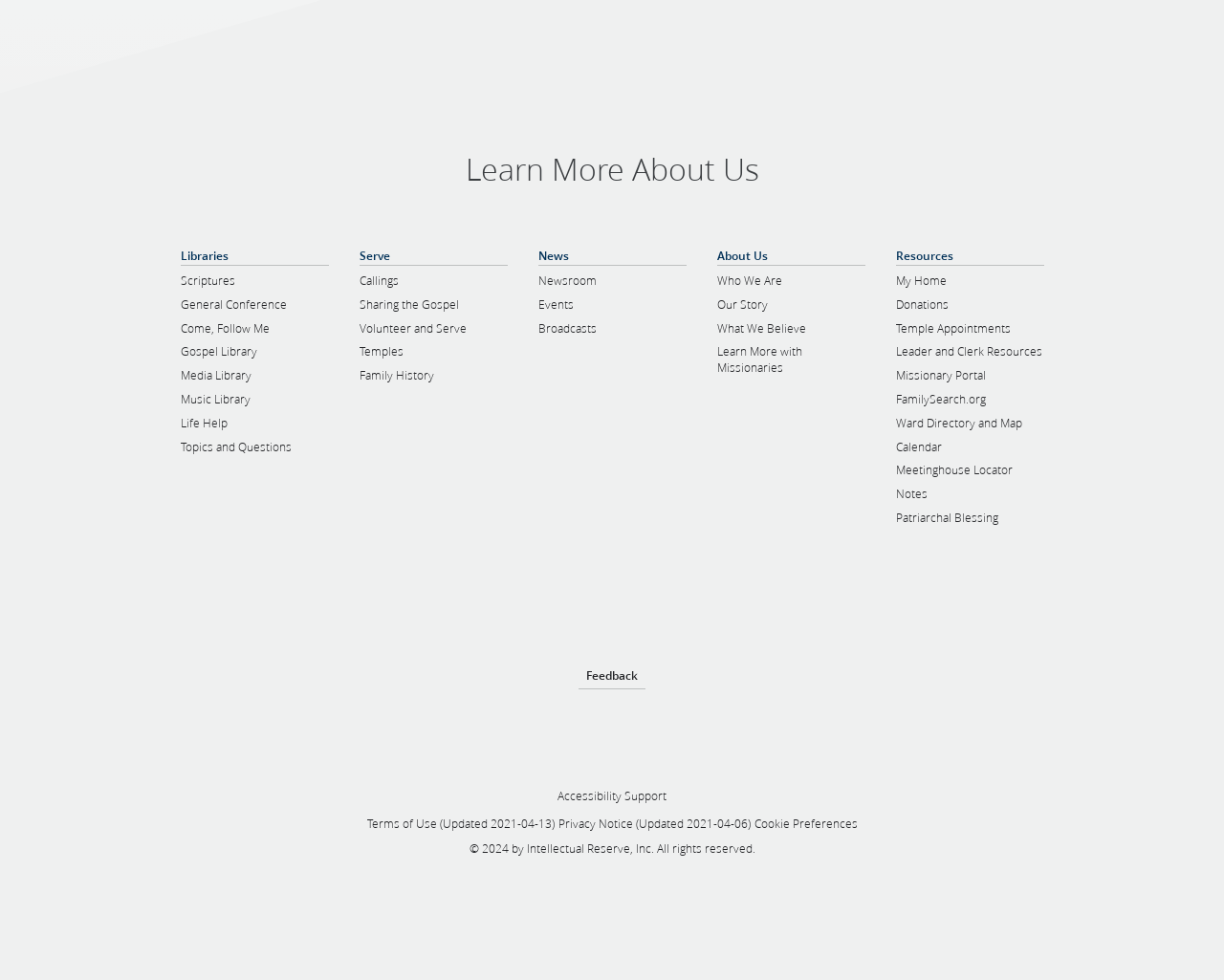Please locate the bounding box coordinates of the element's region that needs to be clicked to follow the instruction: "Provide feedback". The bounding box coordinates should be provided as four float numbers between 0 and 1, i.e., [left, top, right, bottom].

[0.479, 0.682, 0.521, 0.698]